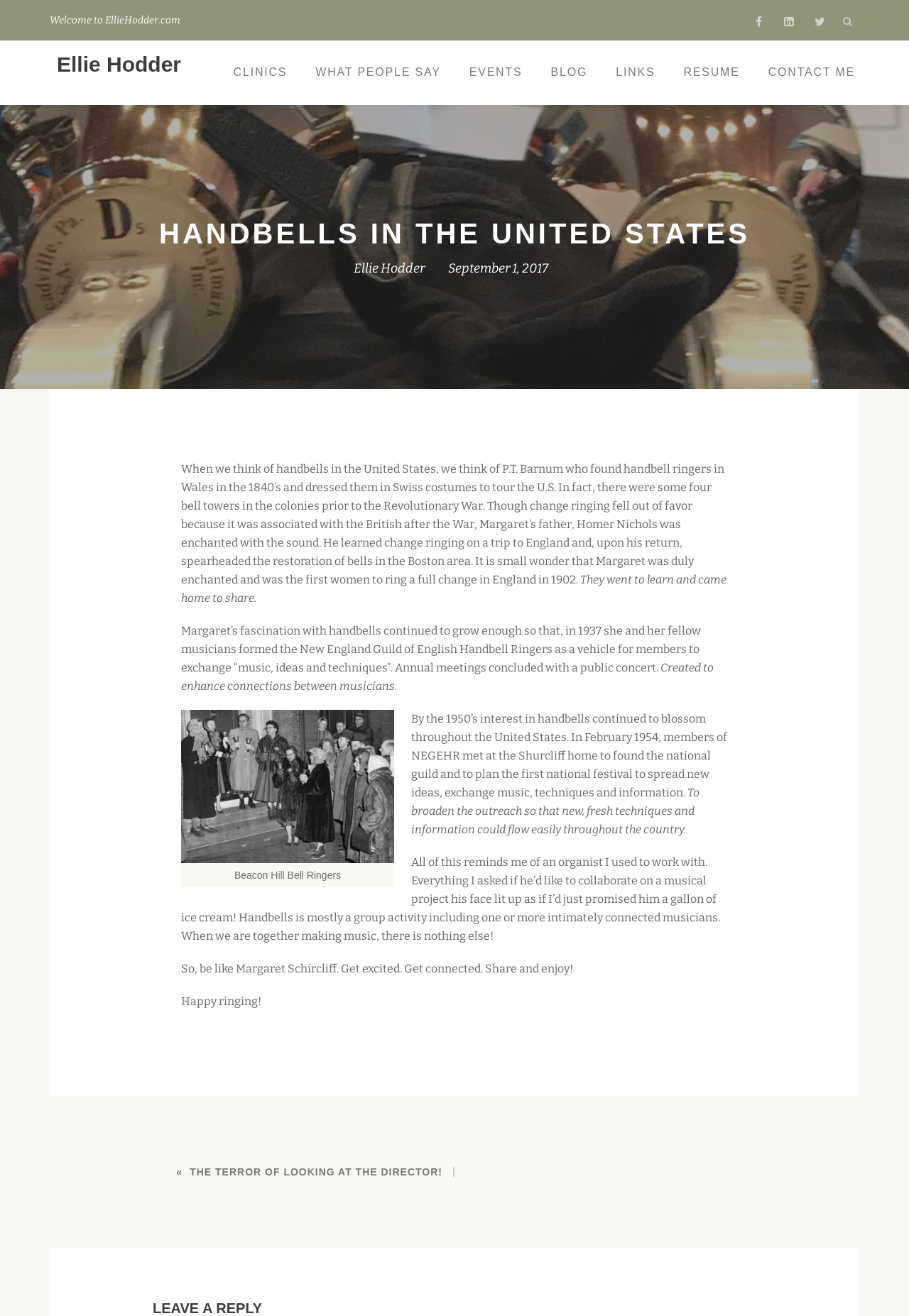Identify the bounding box coordinates of the area that should be clicked in order to complete the given instruction: "Visit the CLINICS page". The bounding box coordinates should be four float numbers between 0 and 1, i.e., [left, top, right, bottom].

[0.241, 0.036, 0.331, 0.074]